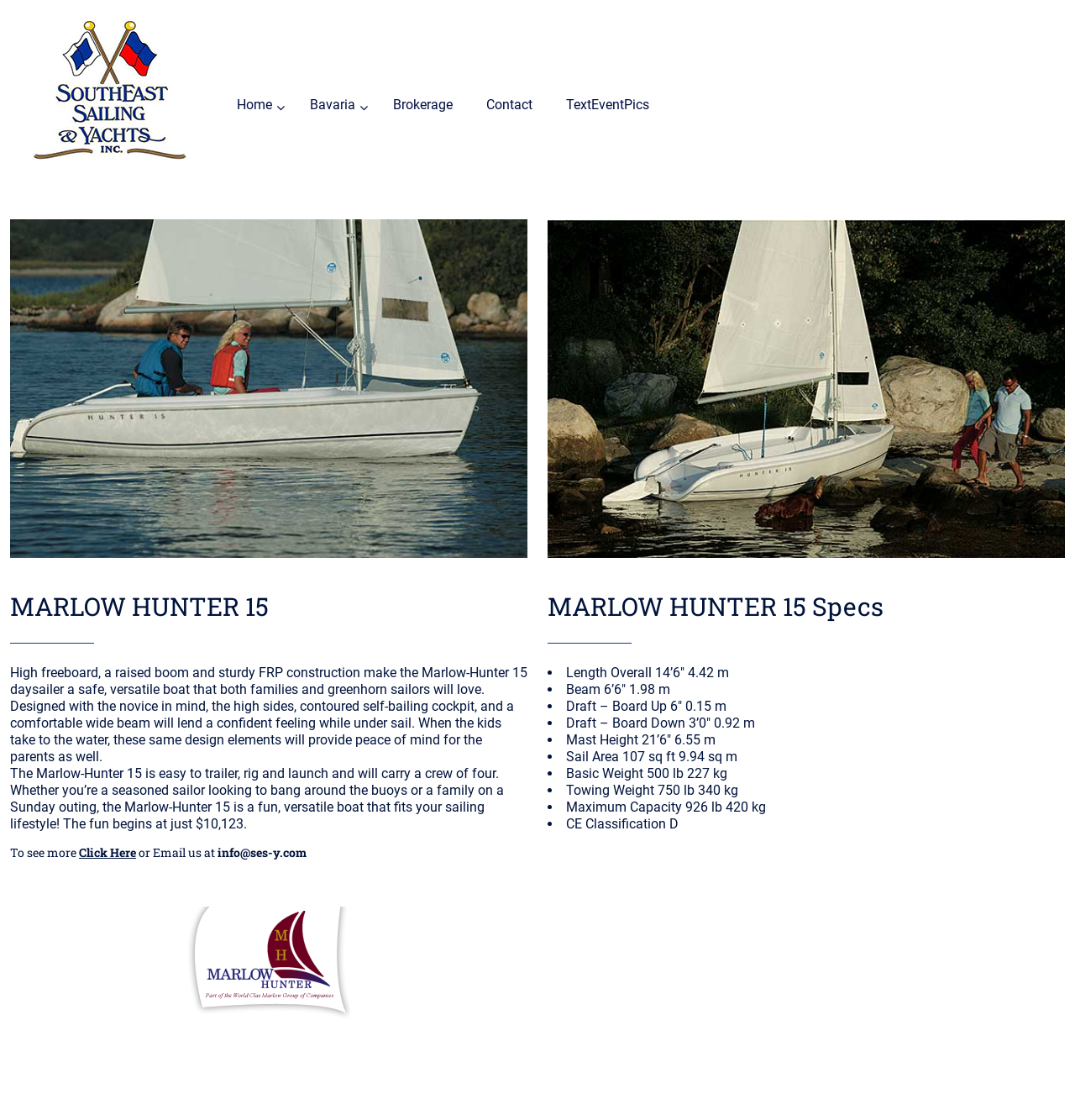Kindly determine the bounding box coordinates for the clickable area to achieve the given instruction: "View Marlow Hunter 15 specs".

[0.509, 0.529, 0.991, 0.555]